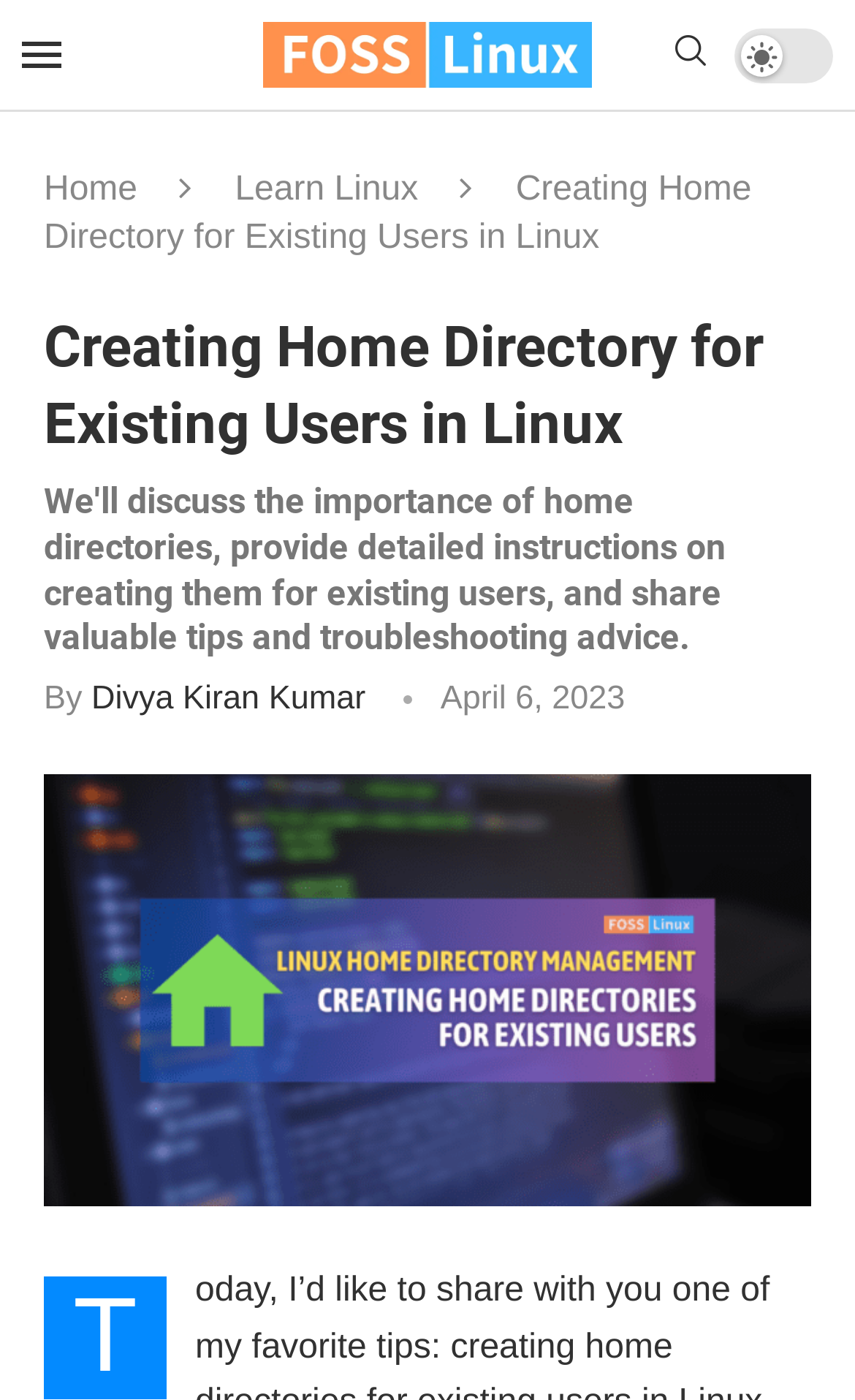Please respond to the question using a single word or phrase:
What is the website's name?

FOSS Linux